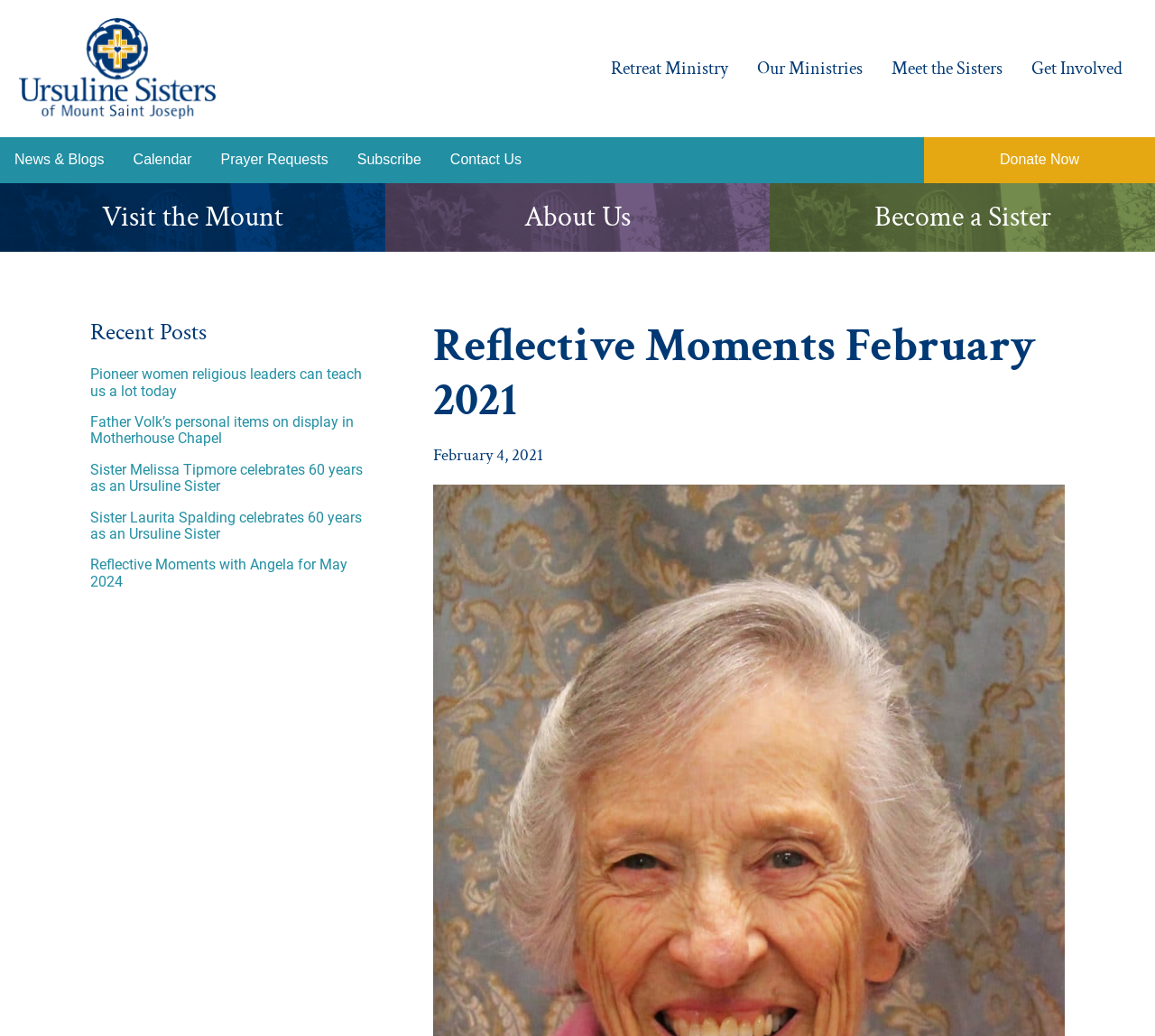Can you specify the bounding box coordinates of the area that needs to be clicked to fulfill the following instruction: "View recent posts"?

[0.078, 0.309, 0.328, 0.334]